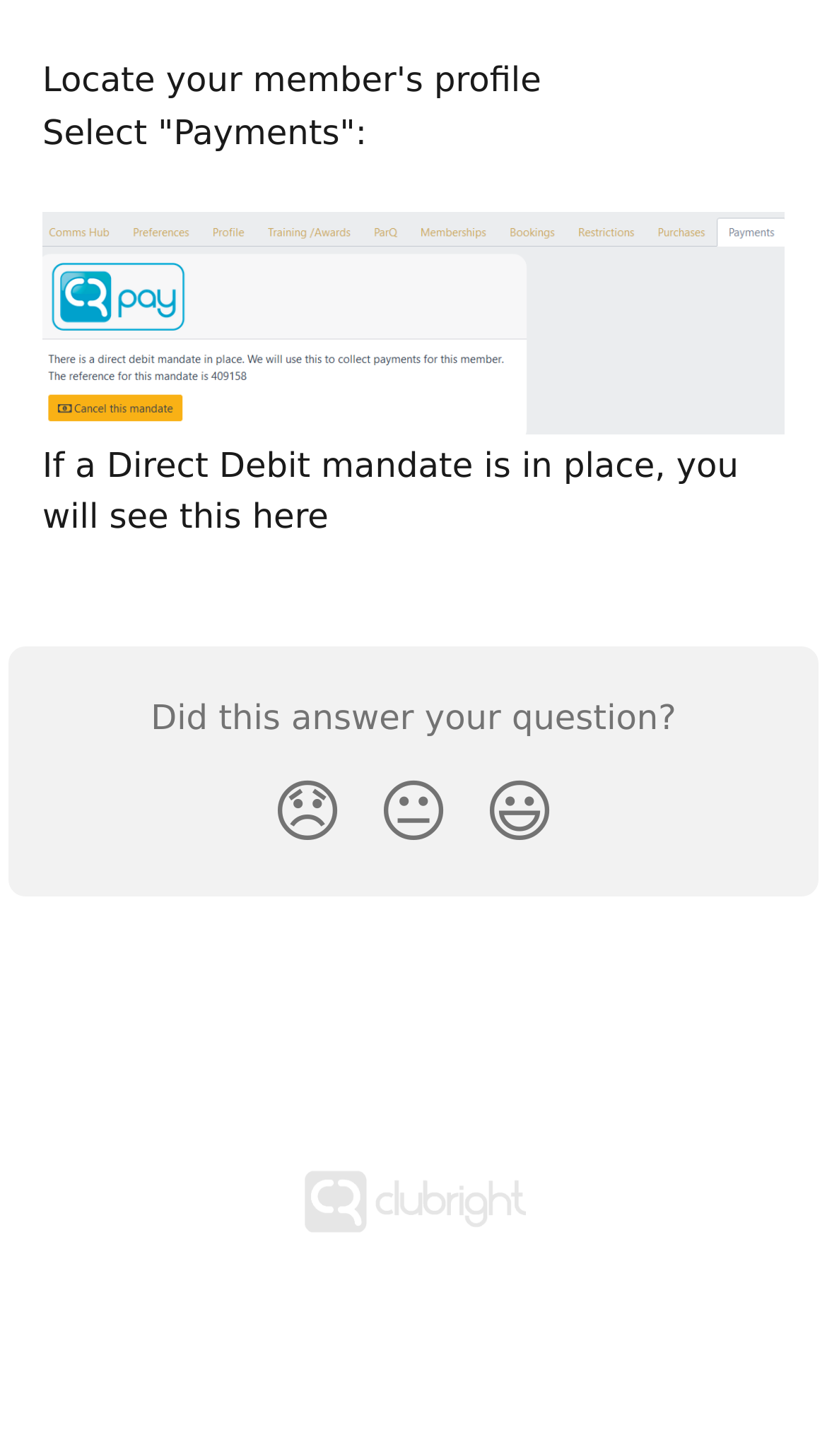Respond to the question with just a single word or phrase: 
What is the question asked at the middle of the page?

Did this answer your question?